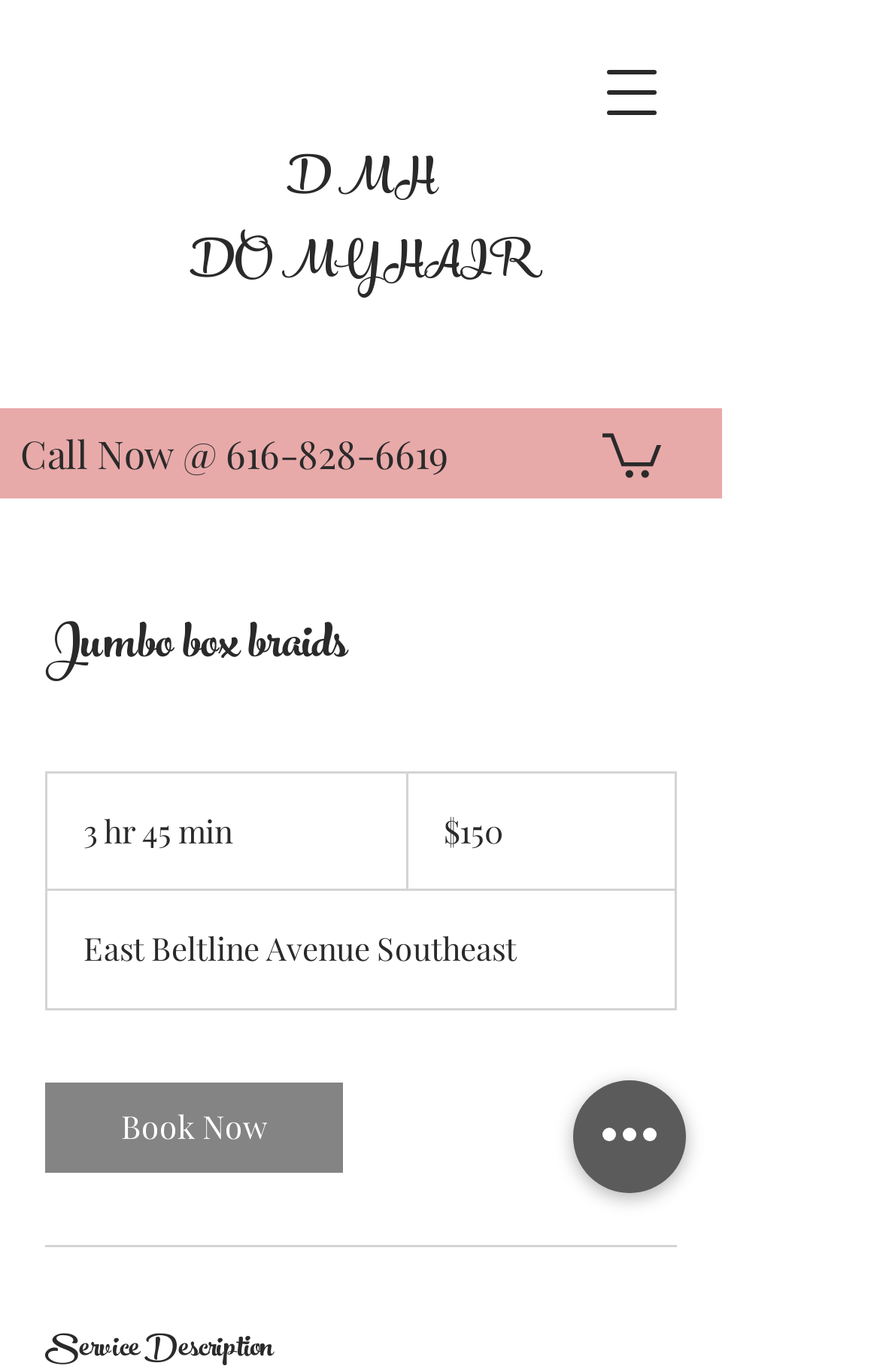Give a concise answer using one word or a phrase to the following question:
What is the phone number to call for booking?

616-828-6619